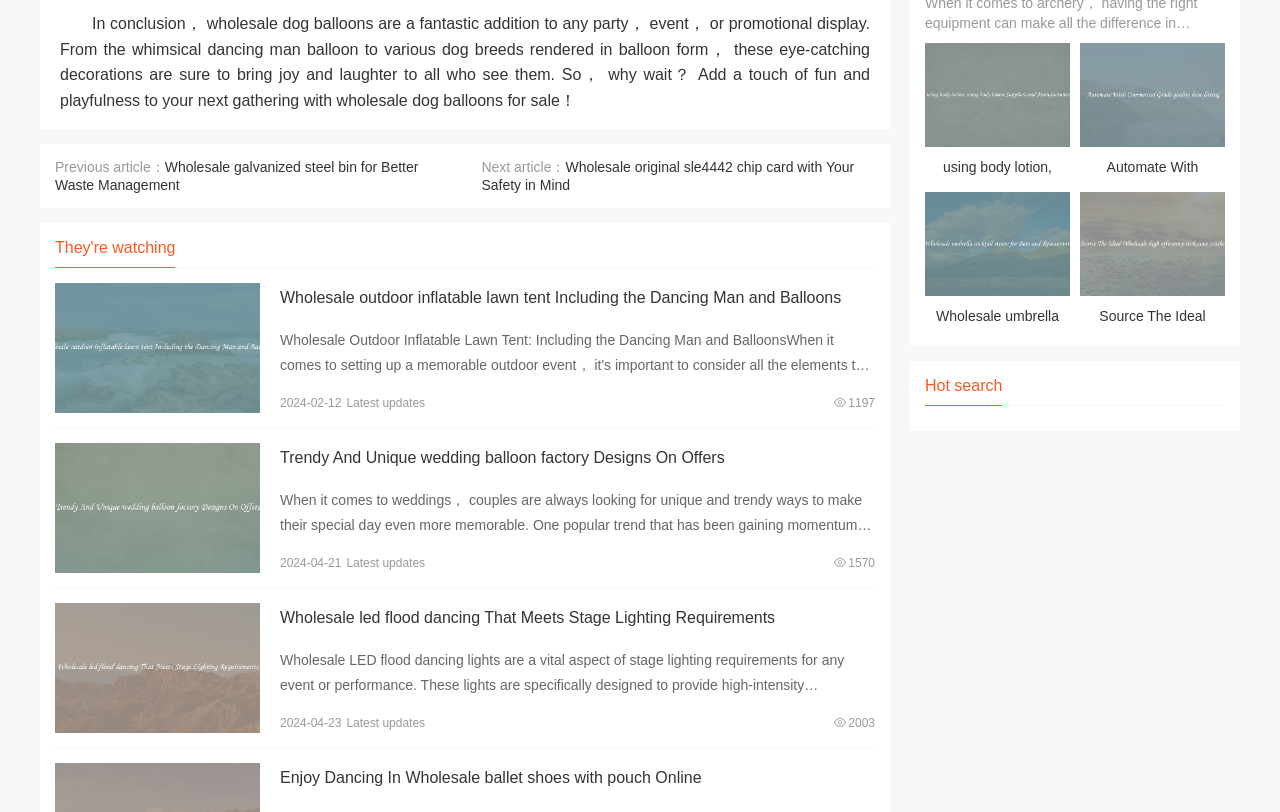How many 'View details' links are there?
Based on the image, answer the question with a single word or brief phrase.

3